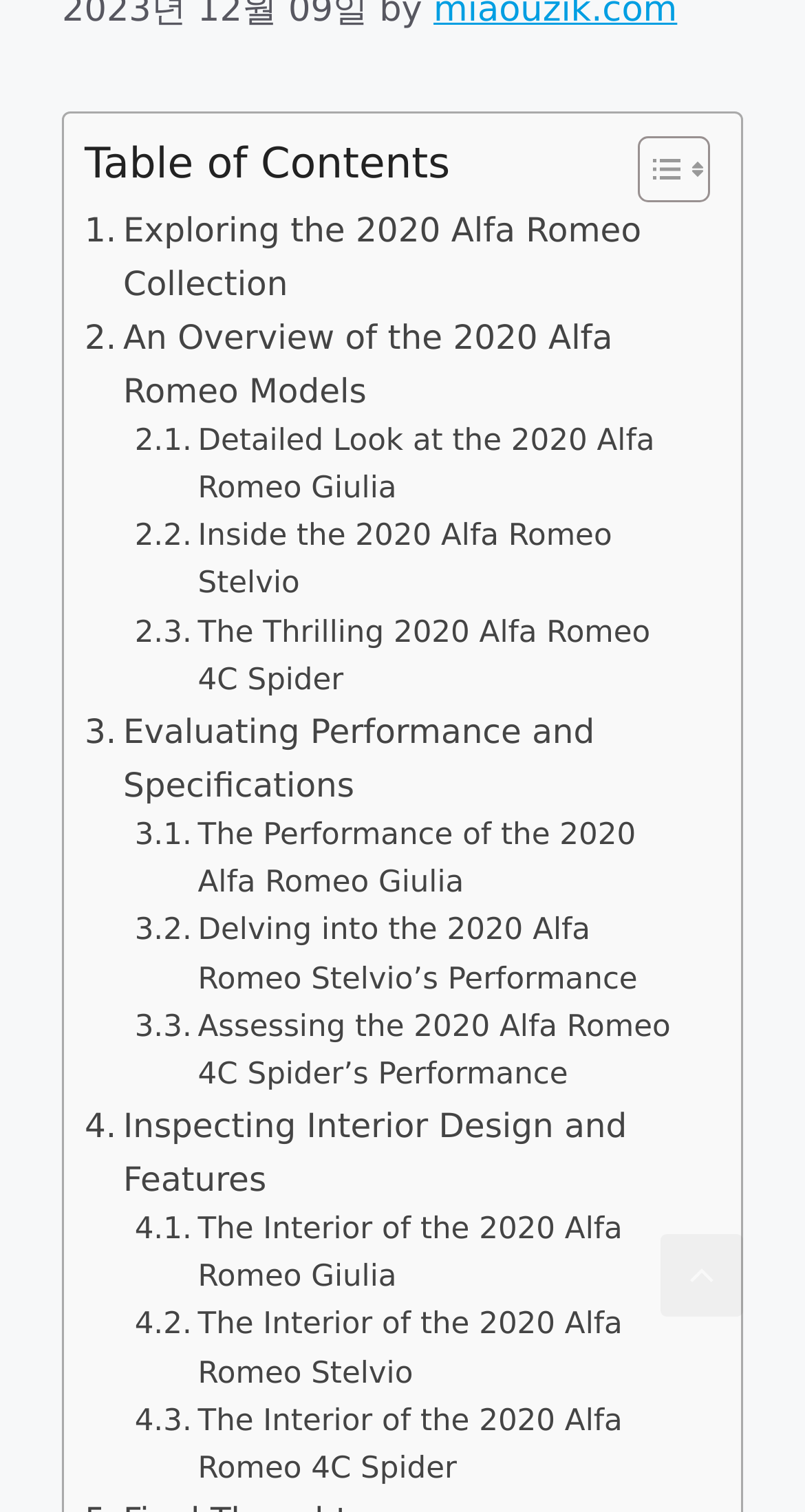Locate the bounding box coordinates of the element I should click to achieve the following instruction: "Scroll back to top".

[0.821, 0.816, 0.923, 0.871]